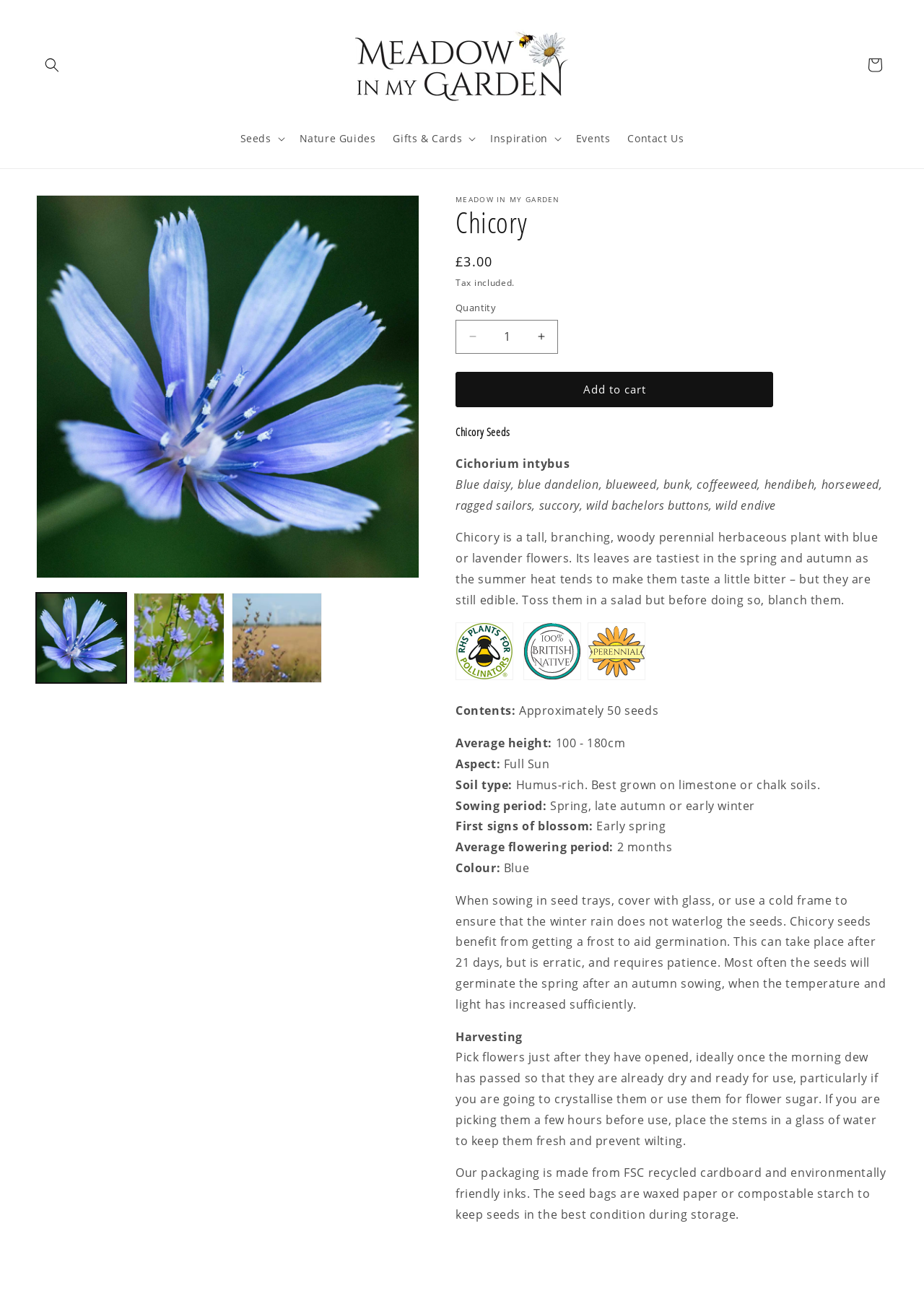When should Chicory seeds be sown?
Examine the image and give a concise answer in one word or a short phrase.

Spring, late autumn or early winter